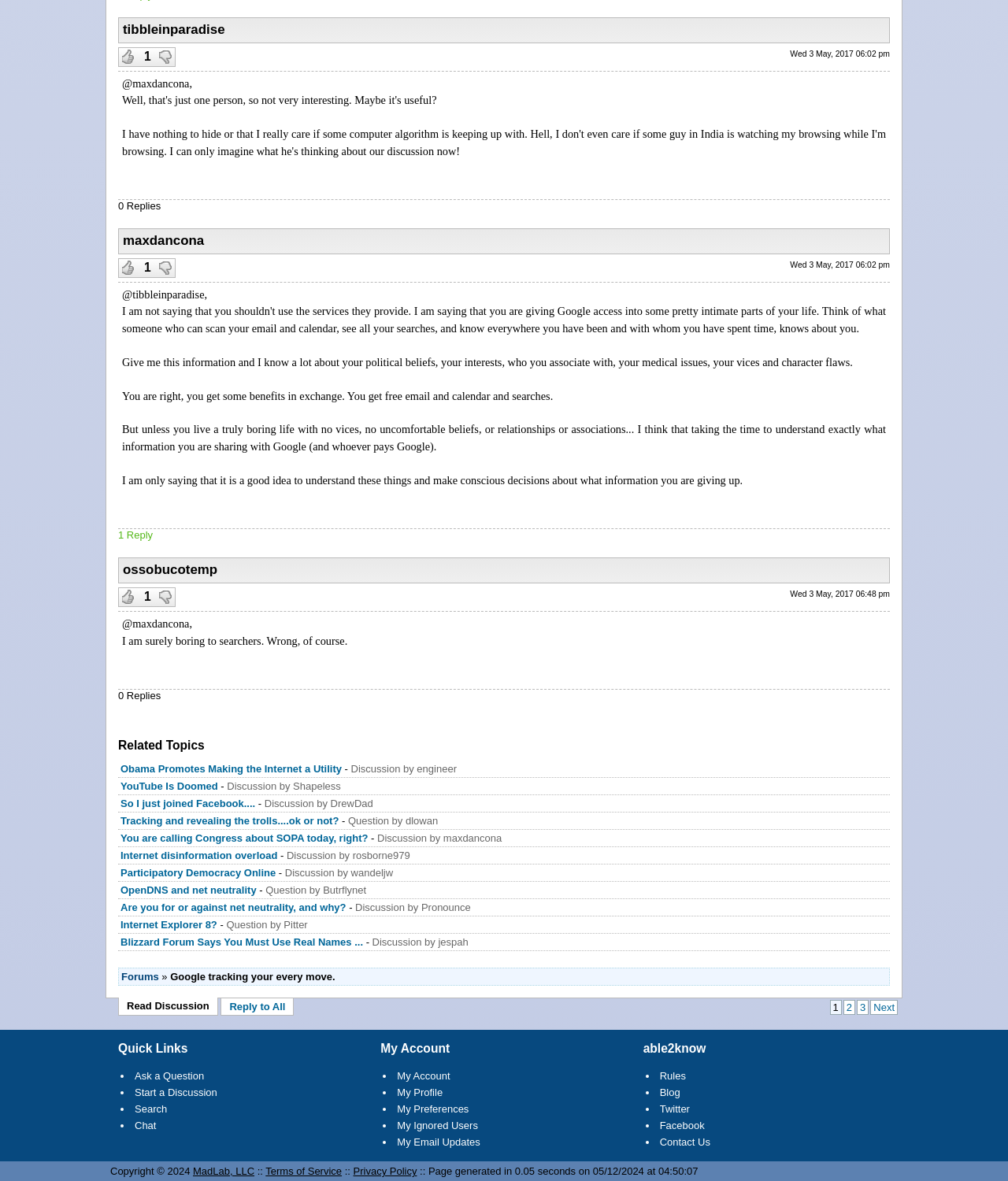Locate the bounding box coordinates of the segment that needs to be clicked to meet this instruction: "Click the HOME link".

None